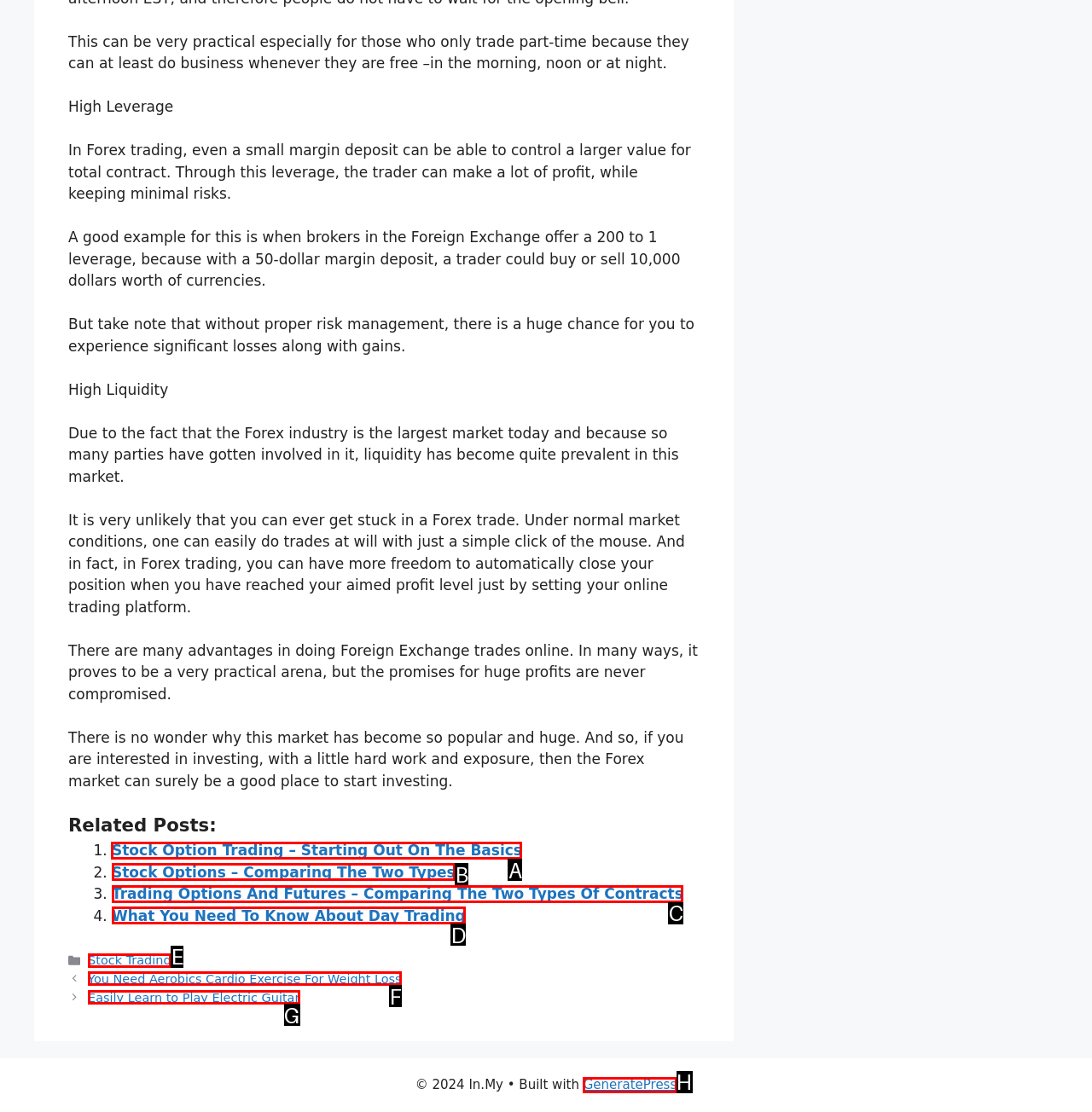Determine which option you need to click to execute the following task: Click on 'Stock Option Trading – Starting Out On The Basics'. Provide your answer as a single letter.

A